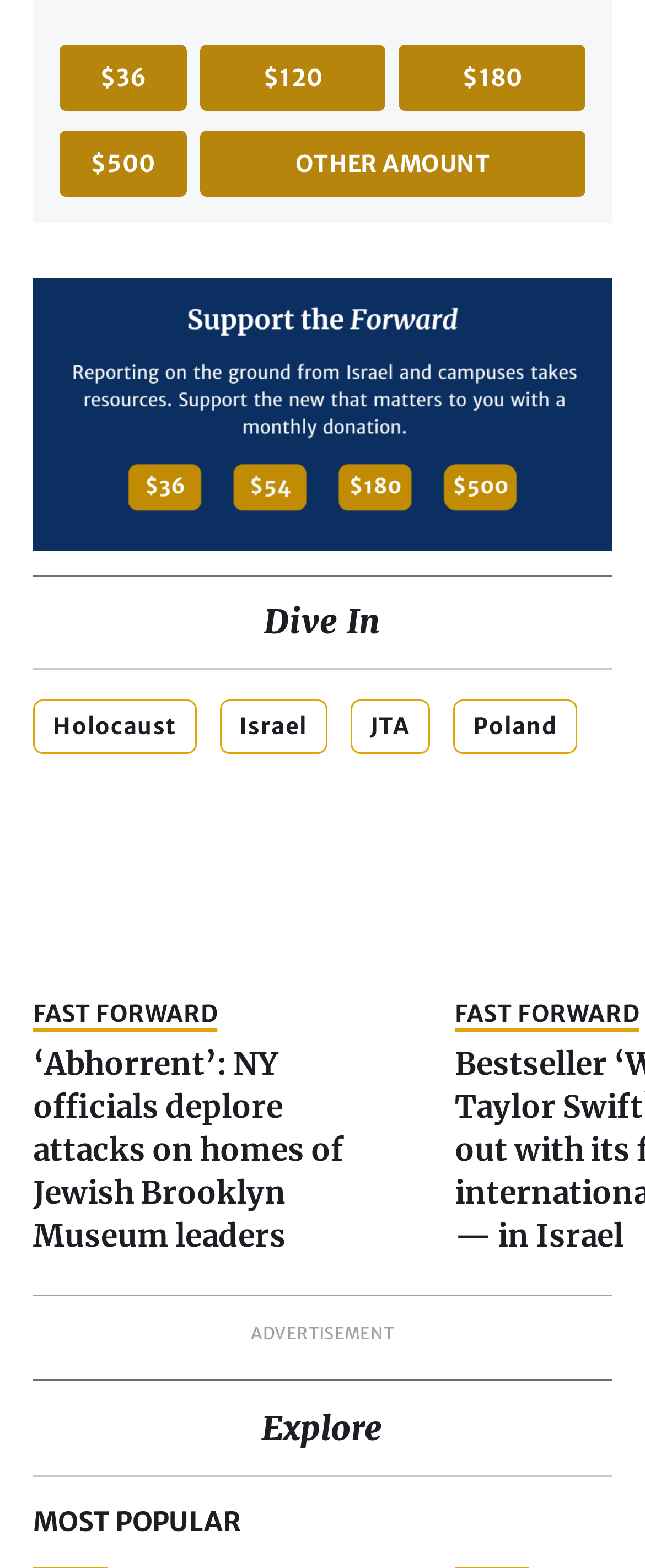Answer the question below with a single word or a brief phrase: 
How many links are in the 'Dive In' section?

4